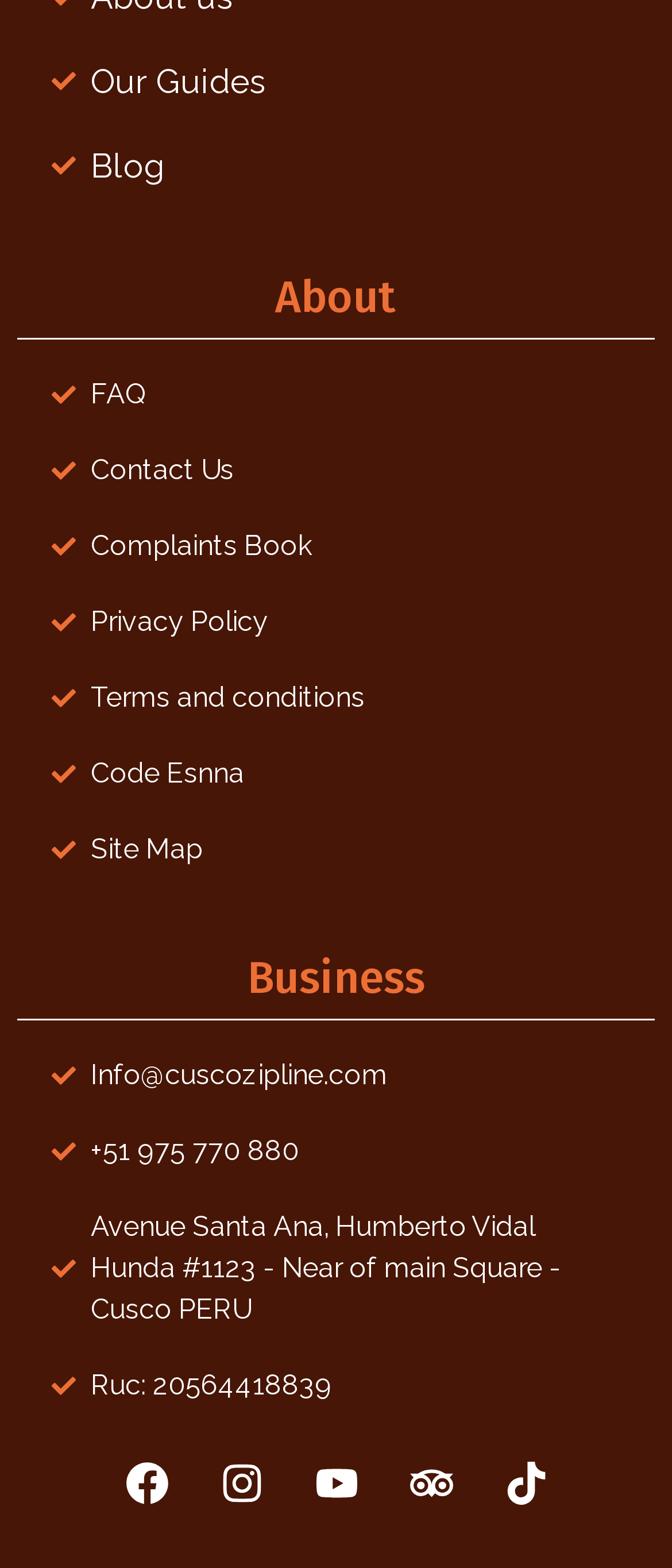Determine the bounding box coordinates for the UI element described. Format the coordinates as (top-left x, top-left y, bottom-right x, bottom-right y) and ensure all values are between 0 and 1. Element description: Facebook

[0.154, 0.919, 0.282, 0.974]